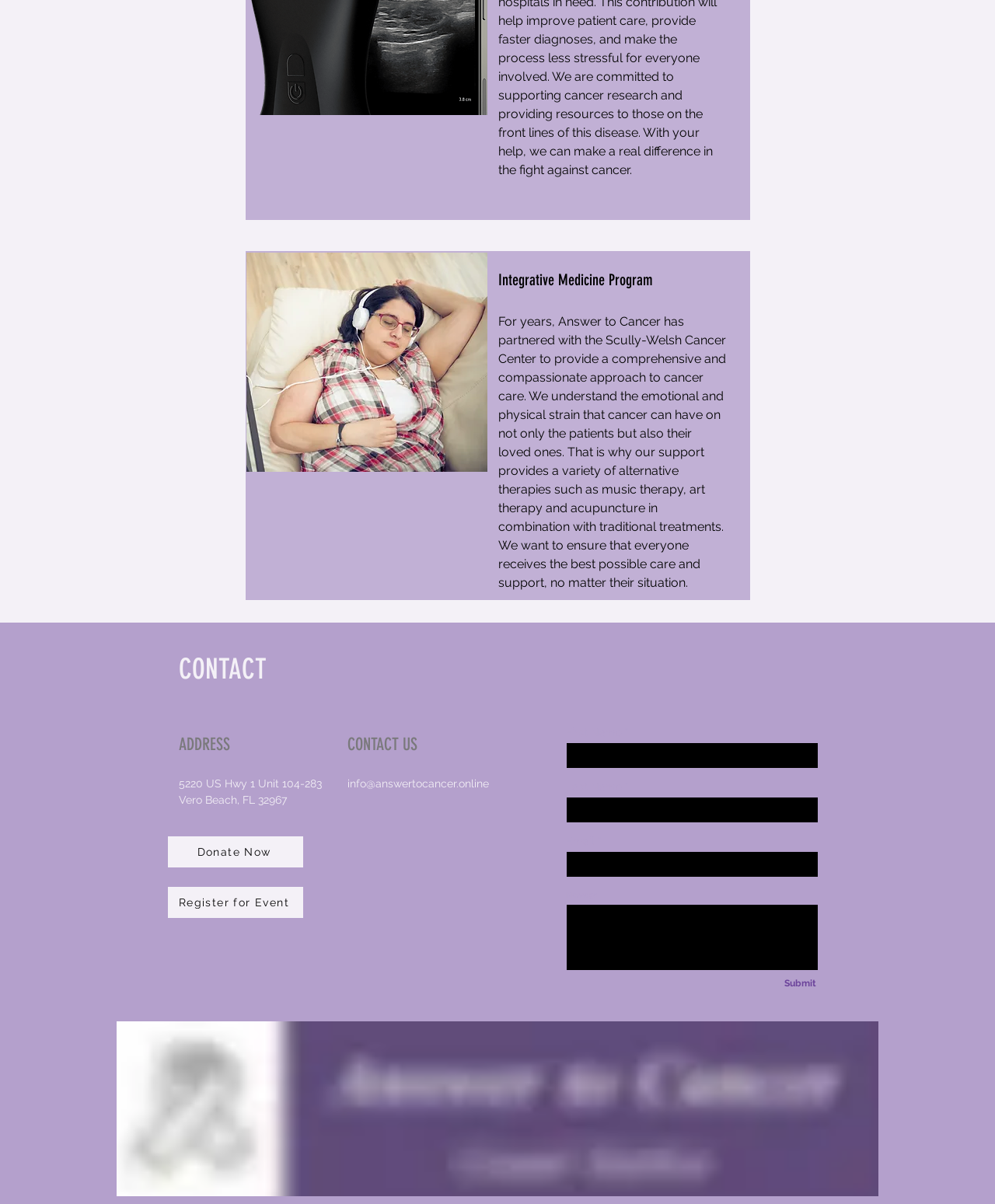Please give the bounding box coordinates of the area that should be clicked to fulfill the following instruction: "Click the 'Donate Now' link". The coordinates should be in the format of four float numbers from 0 to 1, i.e., [left, top, right, bottom].

[0.169, 0.695, 0.305, 0.721]